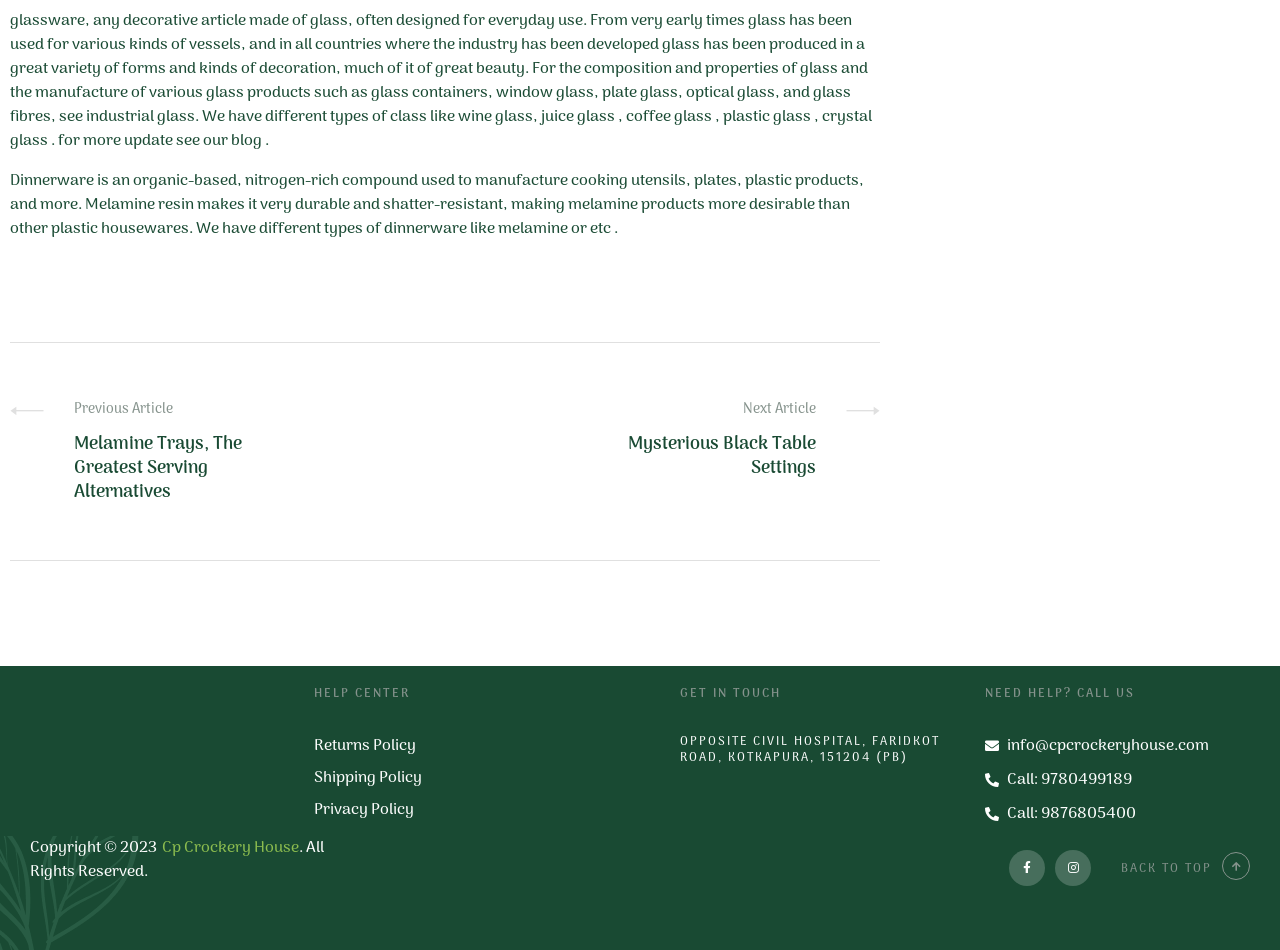Identify the bounding box coordinates of the element that should be clicked to fulfill this task: "Go to previous article". The coordinates should be provided as four float numbers between 0 and 1, i.e., [left, top, right, bottom].

[0.008, 0.419, 0.211, 0.532]